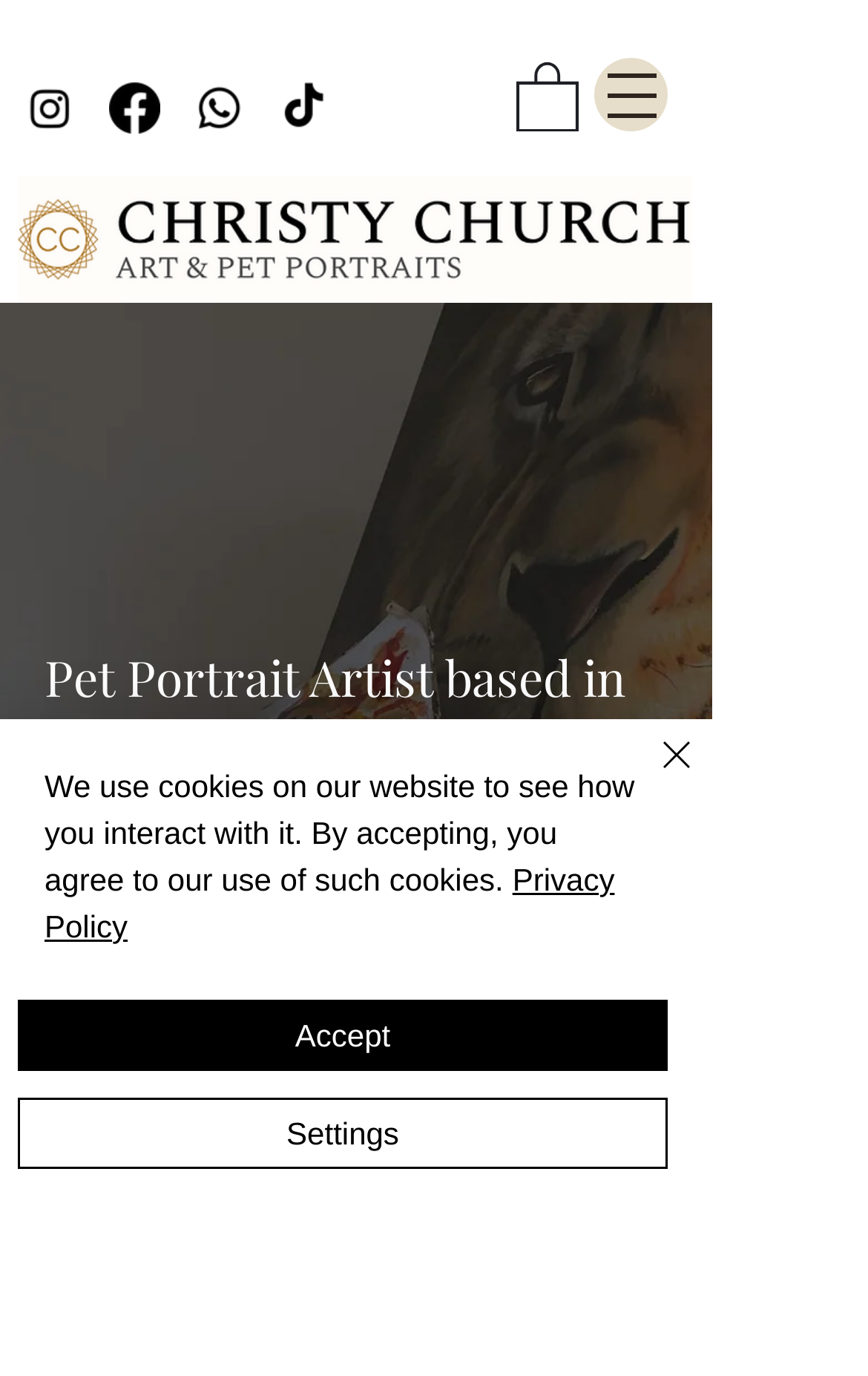Identify the bounding box coordinates of the section to be clicked to complete the task described by the following instruction: "View Christy Church Art's Facebook page". The coordinates should be four float numbers between 0 and 1, formatted as [left, top, right, bottom].

[0.126, 0.06, 0.185, 0.097]